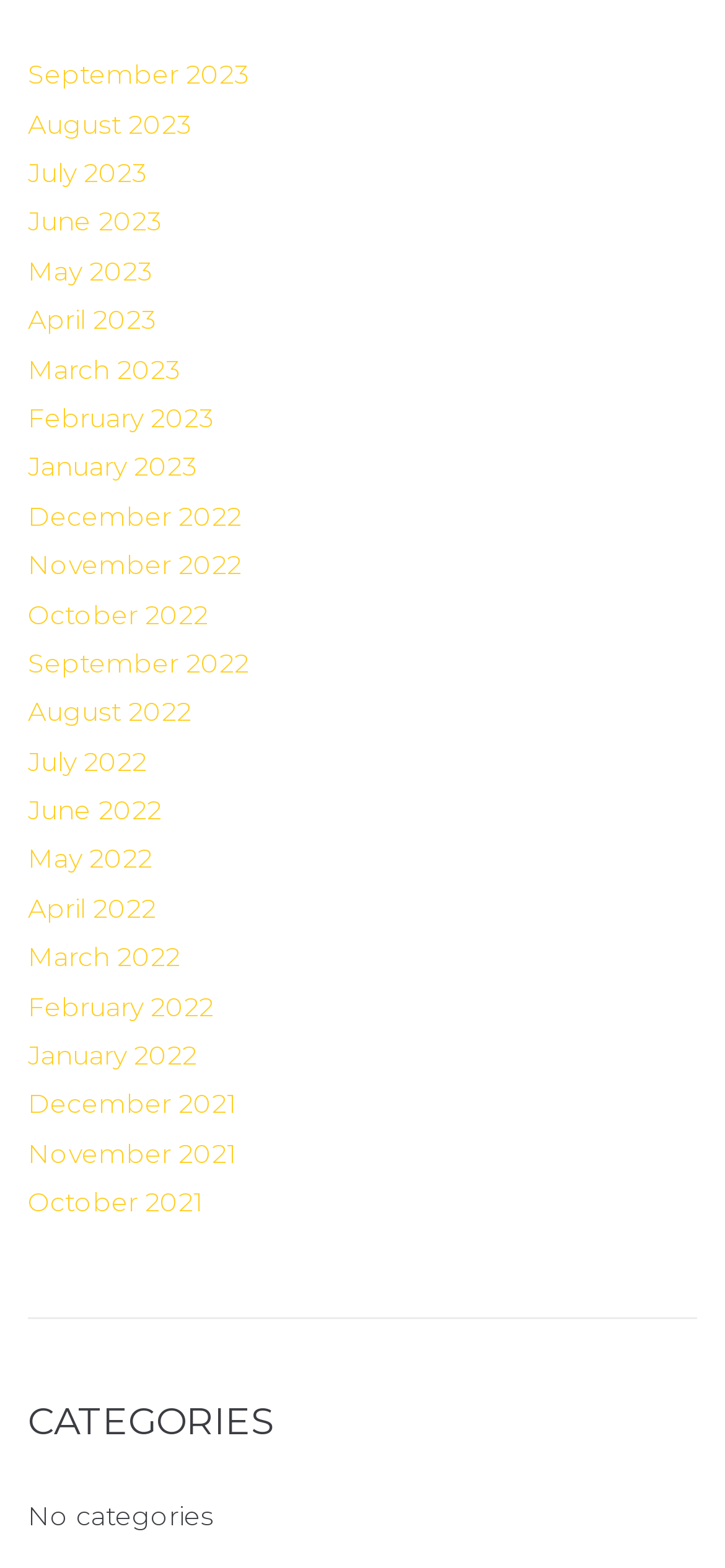What is the earliest month listed?
Can you provide a detailed and comprehensive answer to the question?

I looked at the list of links on the webpage and found that the earliest month listed is December 2021, which is at the bottom of the list.